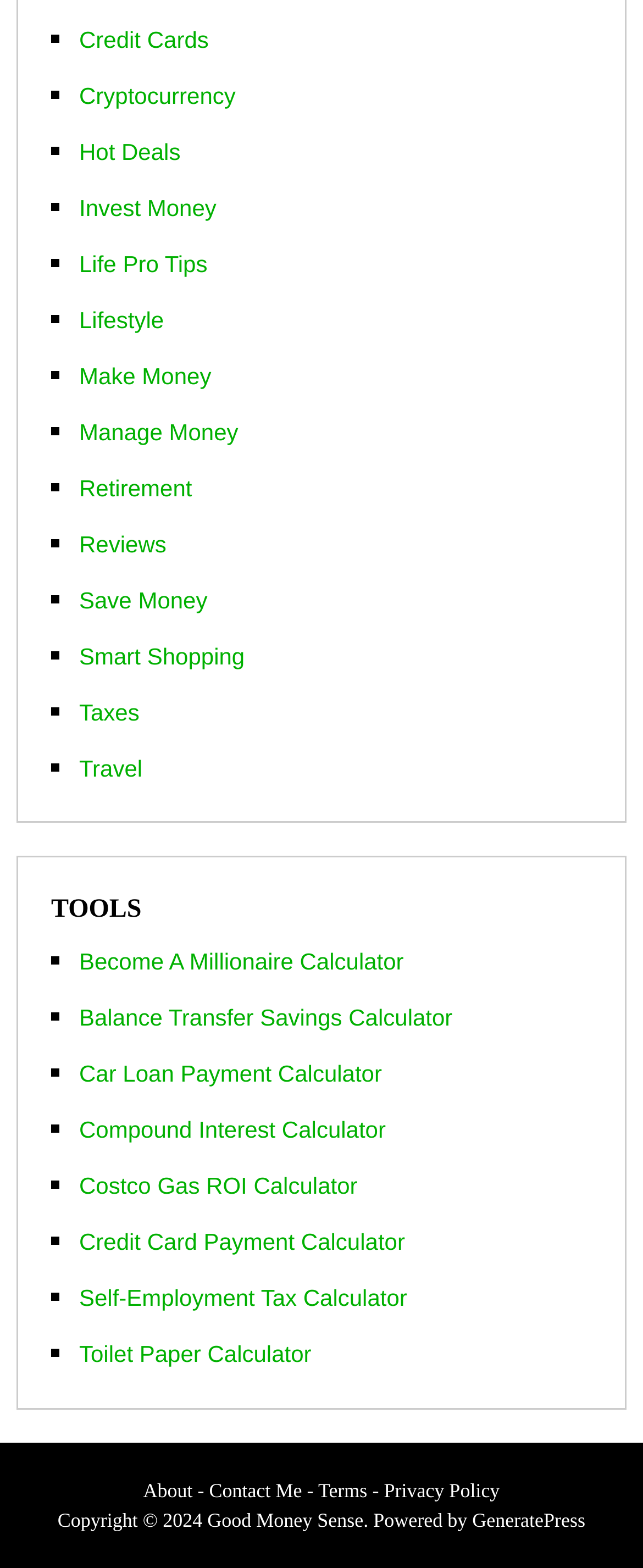How many links are there in the list under 'TOOLS'?
Please answer the question with as much detail and depth as you can.

By counting the links under the heading 'TOOLS', I found that there are 11 links starting from 'Become A Millionaire Calculator' to 'Toilet Paper Calculator'.